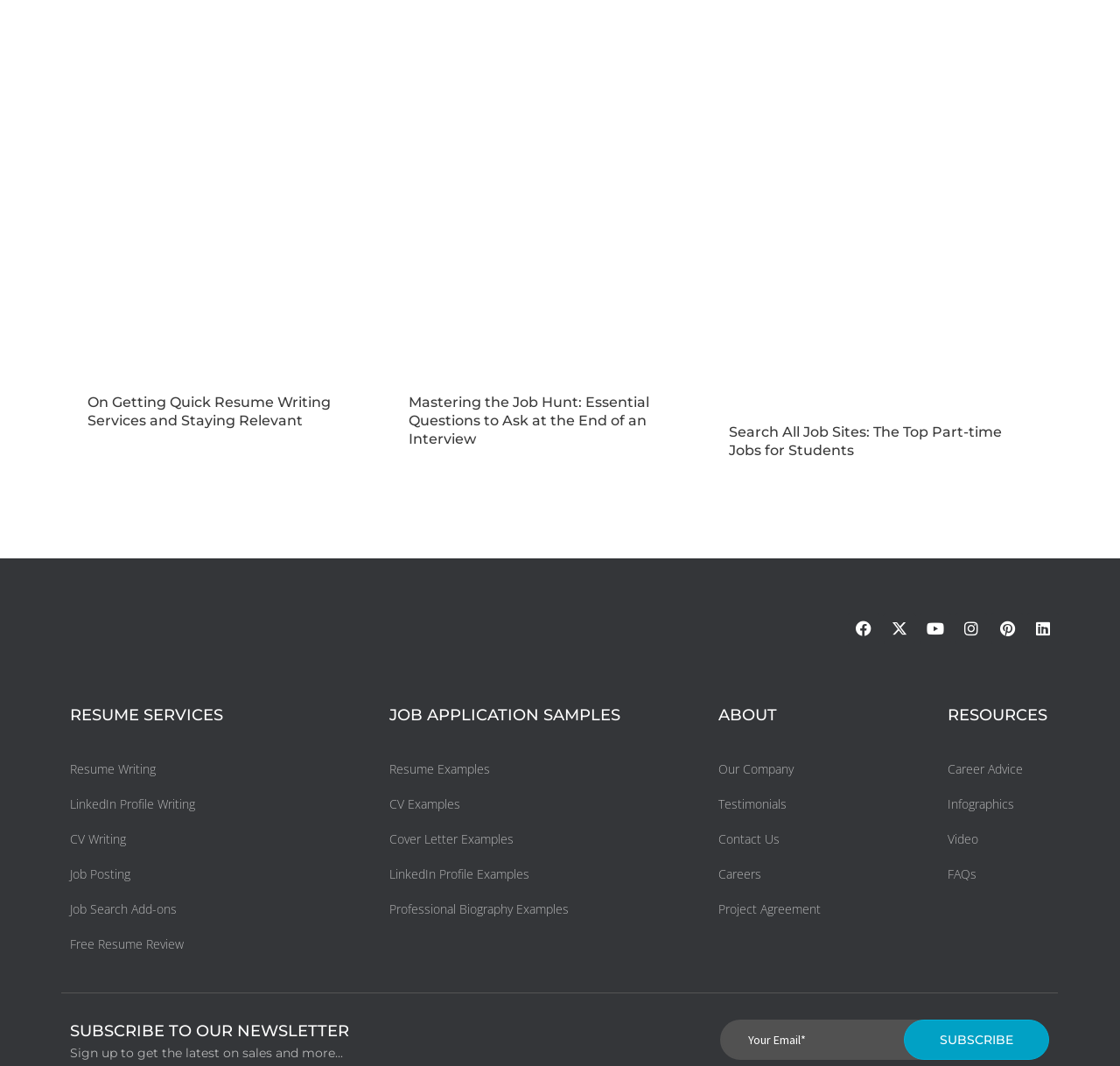Extract the bounding box coordinates for the UI element described as: "CV Examples".

[0.347, 0.738, 0.411, 0.771]